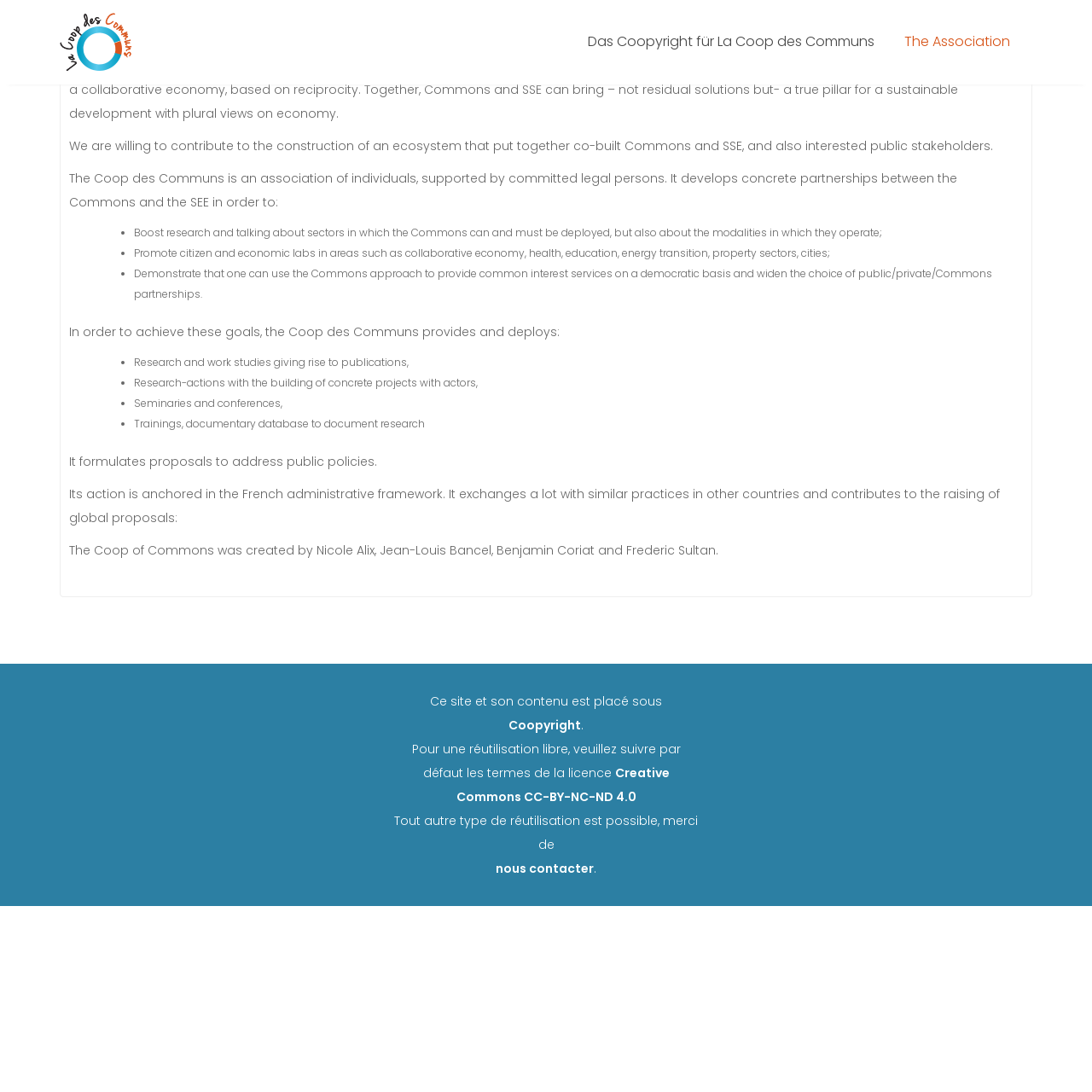Mark the bounding box of the element that matches the following description: "nous contacter".

[0.454, 0.788, 0.544, 0.803]